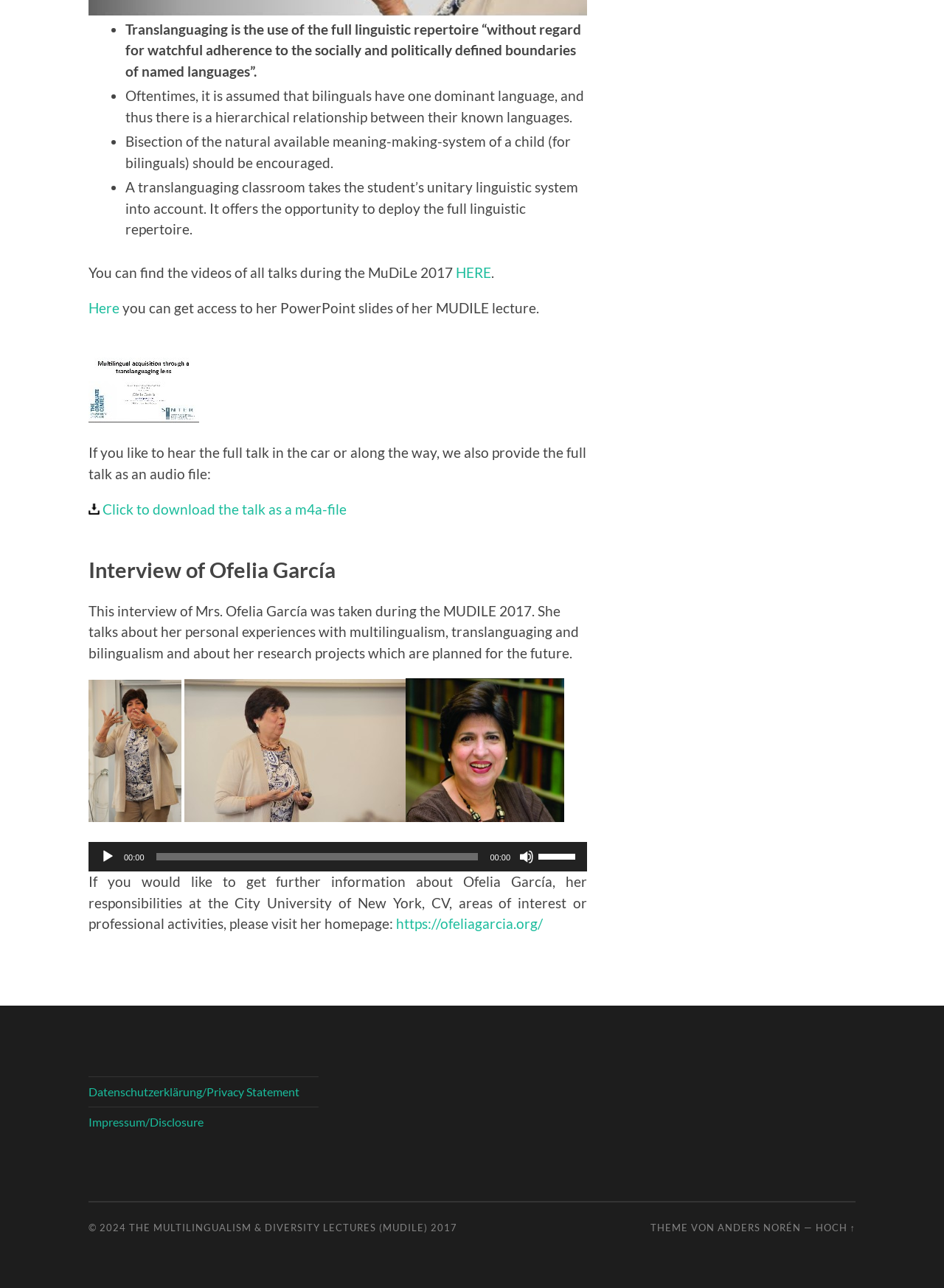Identify the bounding box coordinates of the element to click to follow this instruction: 'Watch the videos of all talks during the MuDiLe 2017'. Ensure the coordinates are four float values between 0 and 1, provided as [left, top, right, bottom].

[0.483, 0.205, 0.52, 0.218]